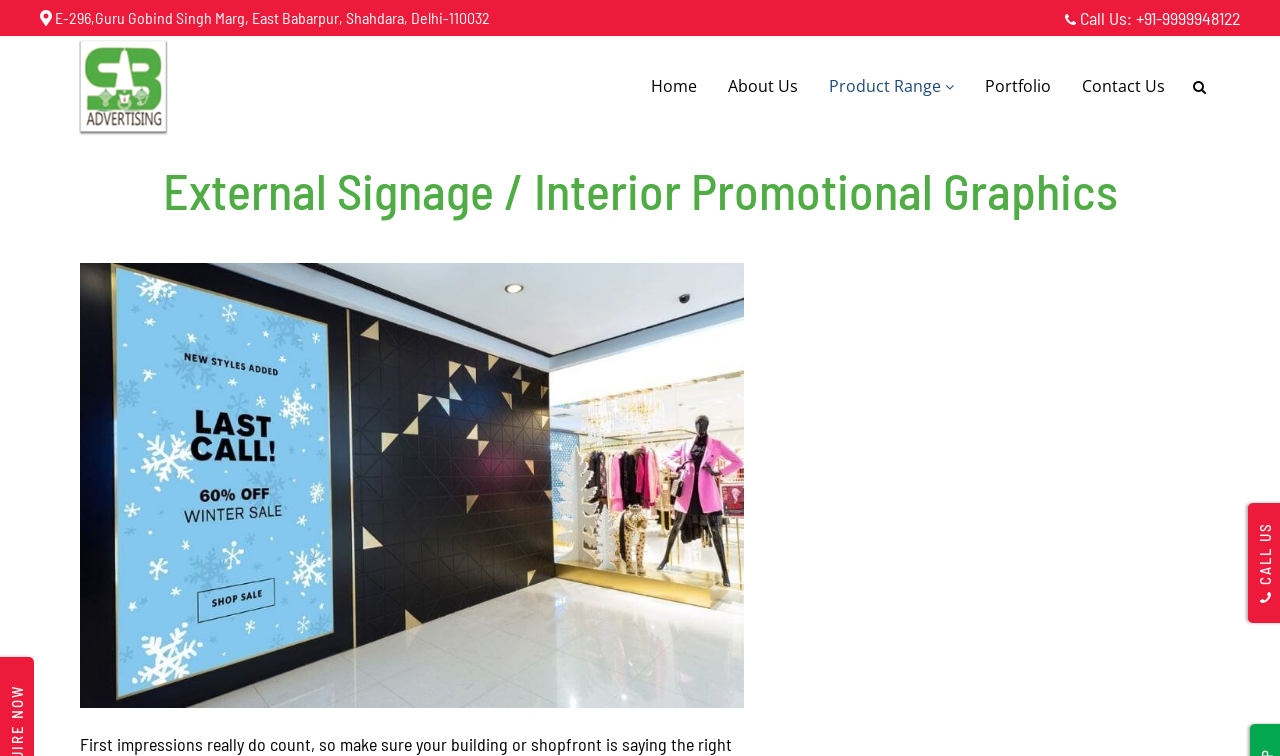Refer to the element description Home and identify the corresponding bounding box in the screenshot. Format the coordinates as (top-left x, top-left y, bottom-right x, bottom-right y) with values in the range of 0 to 1.

[0.498, 0.067, 0.555, 0.16]